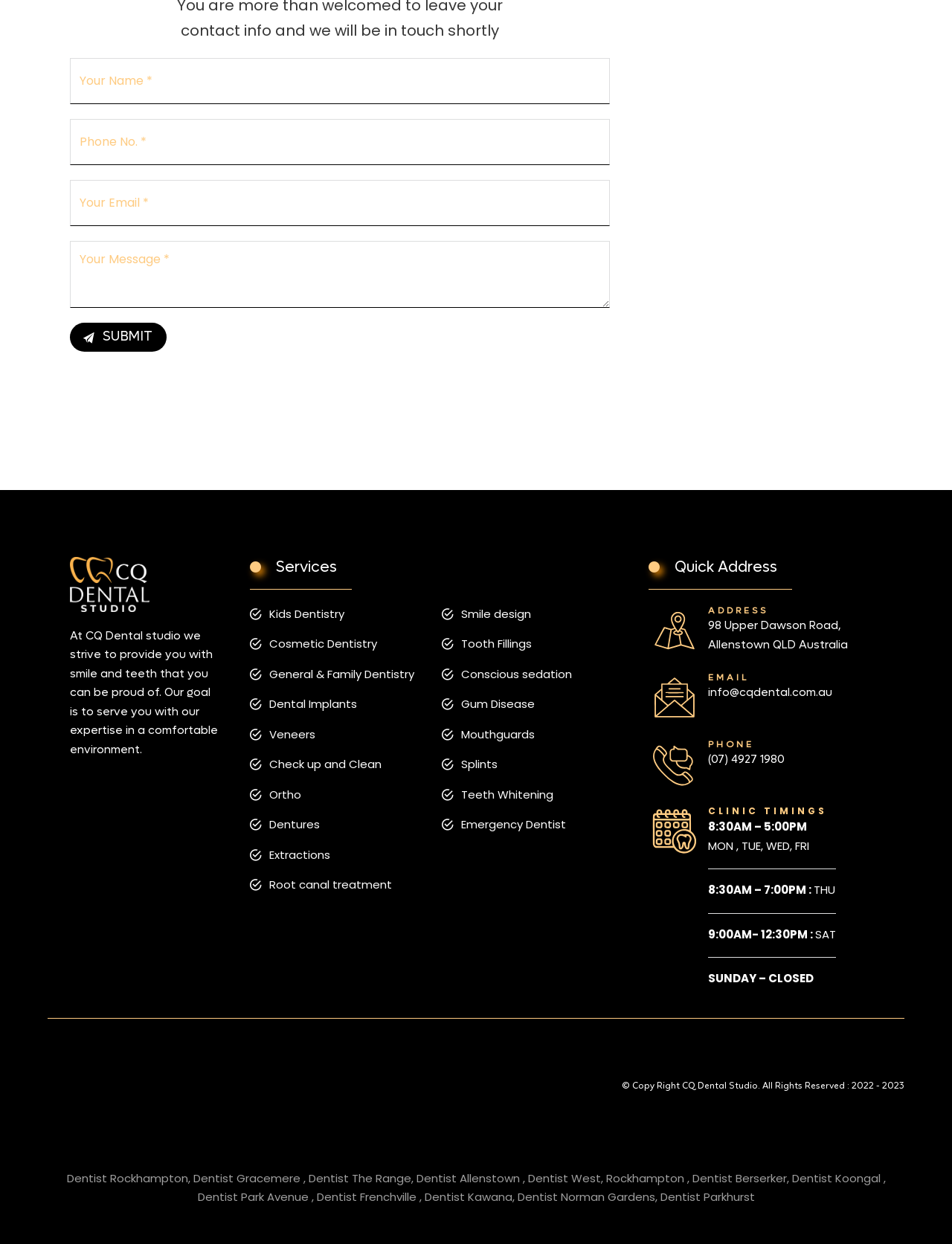Locate the bounding box coordinates of the clickable area needed to fulfill the instruction: "Click the Kids Dentistry link".

[0.263, 0.486, 0.362, 0.501]